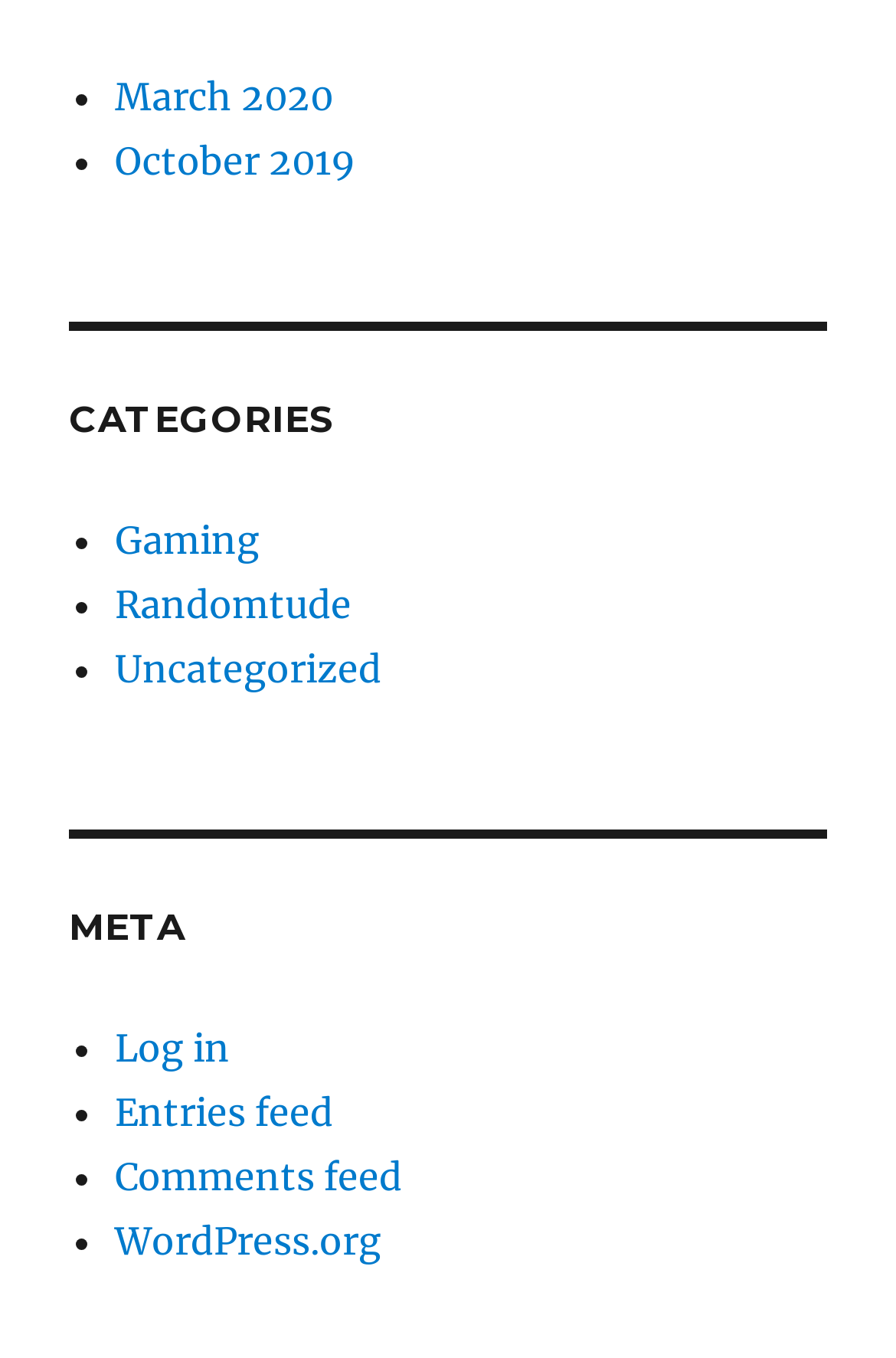Please identify the bounding box coordinates of the region to click in order to complete the given instruction: "Log in to the website". The coordinates should be four float numbers between 0 and 1, i.e., [left, top, right, bottom].

[0.128, 0.755, 0.256, 0.789]